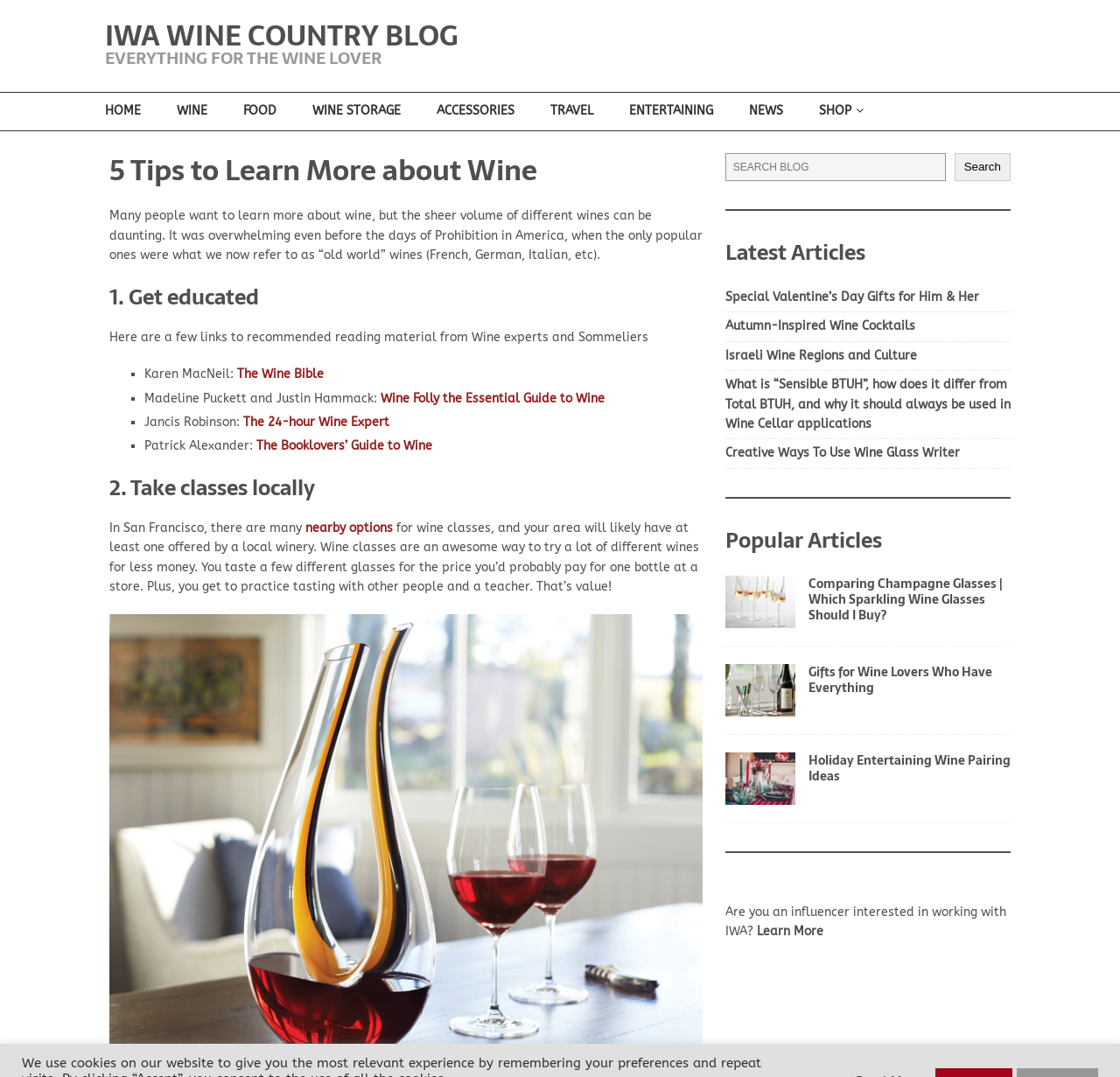Locate the bounding box coordinates of the clickable part needed for the task: "View the romantic anniversary ideas image".

None